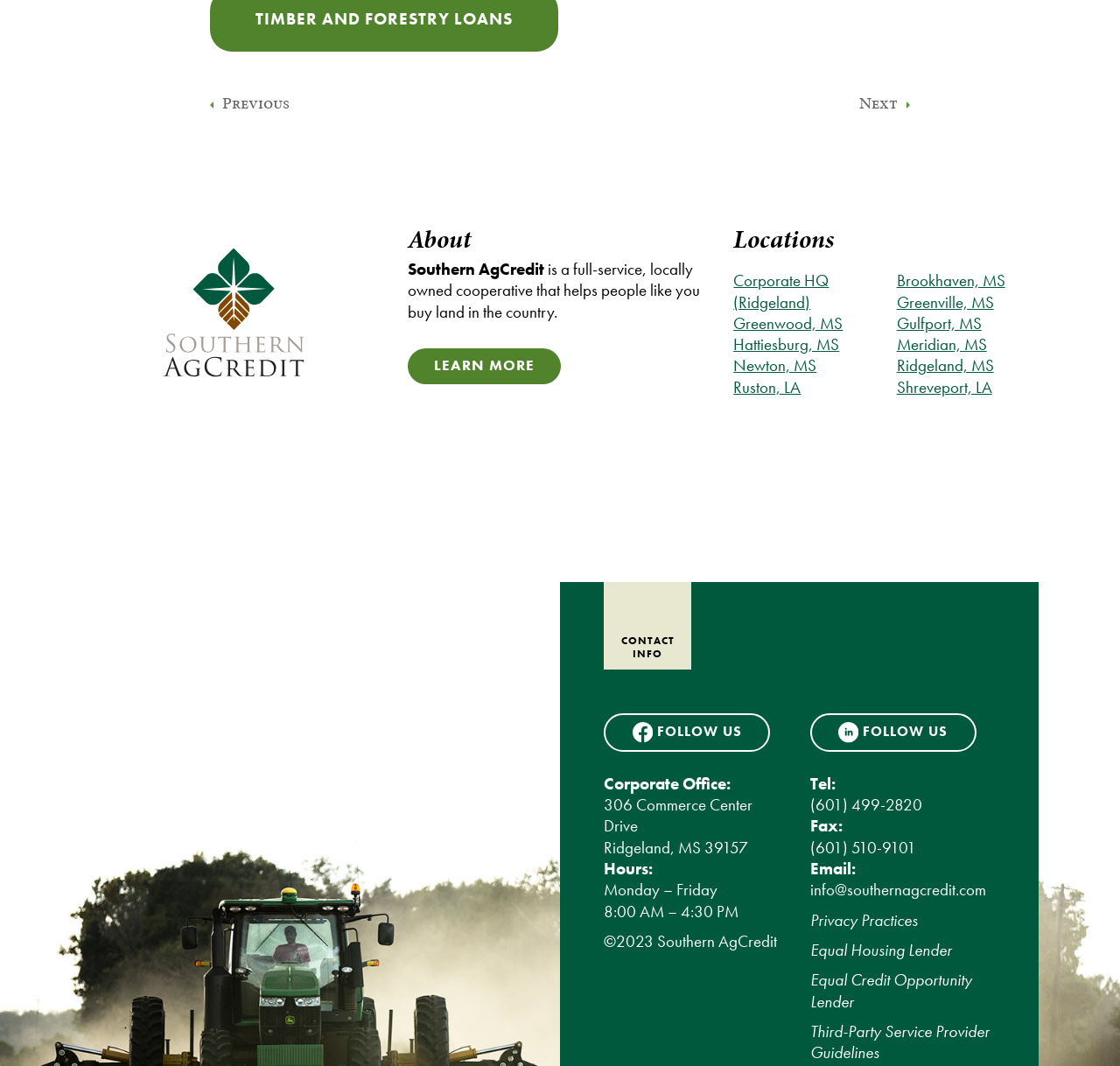Find the coordinates for the bounding box of the element with this description: "Equal Housing Lender".

[0.723, 0.881, 0.85, 0.901]